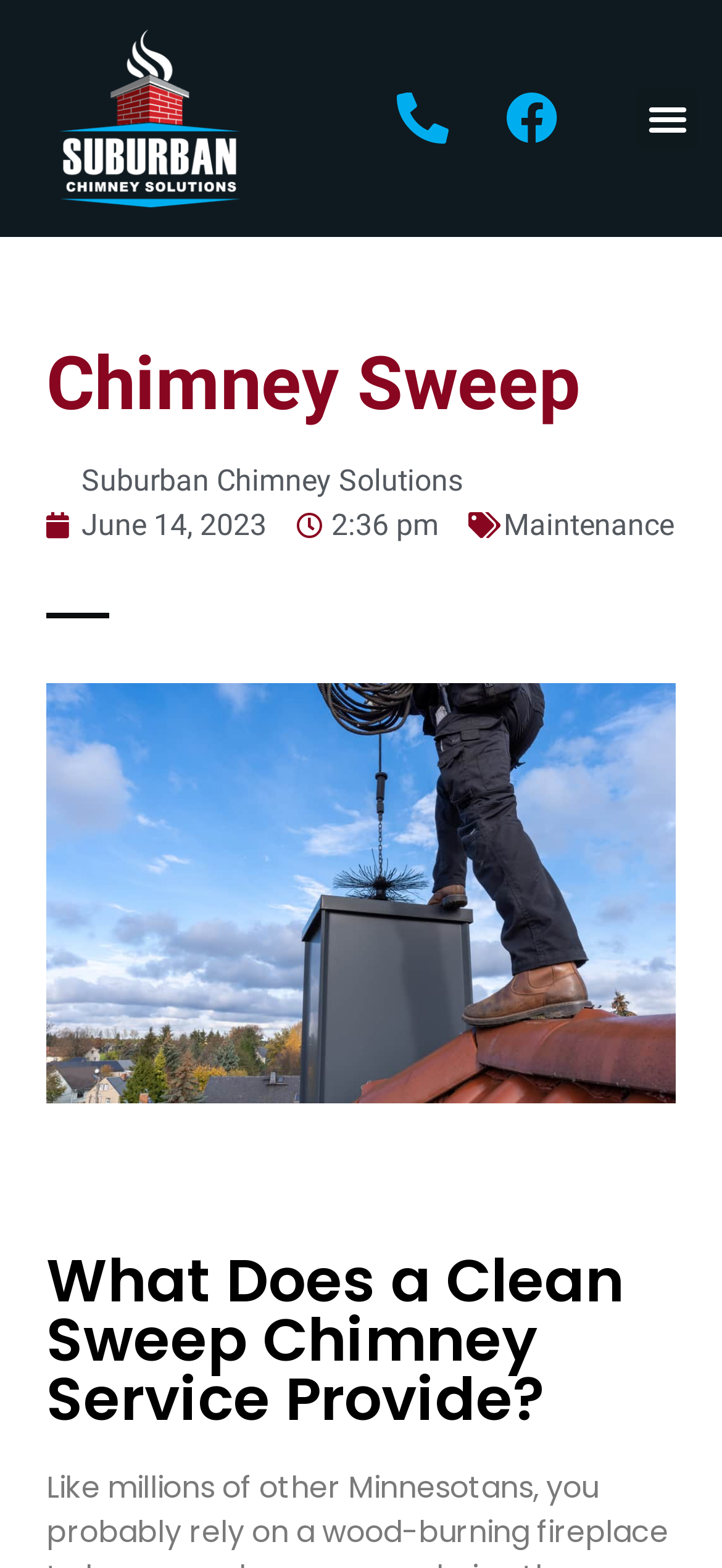Locate and provide the bounding box coordinates for the HTML element that matches this description: "alt="Suburban Chimney Solutions logo"".

[0.082, 0.019, 0.5, 0.132]